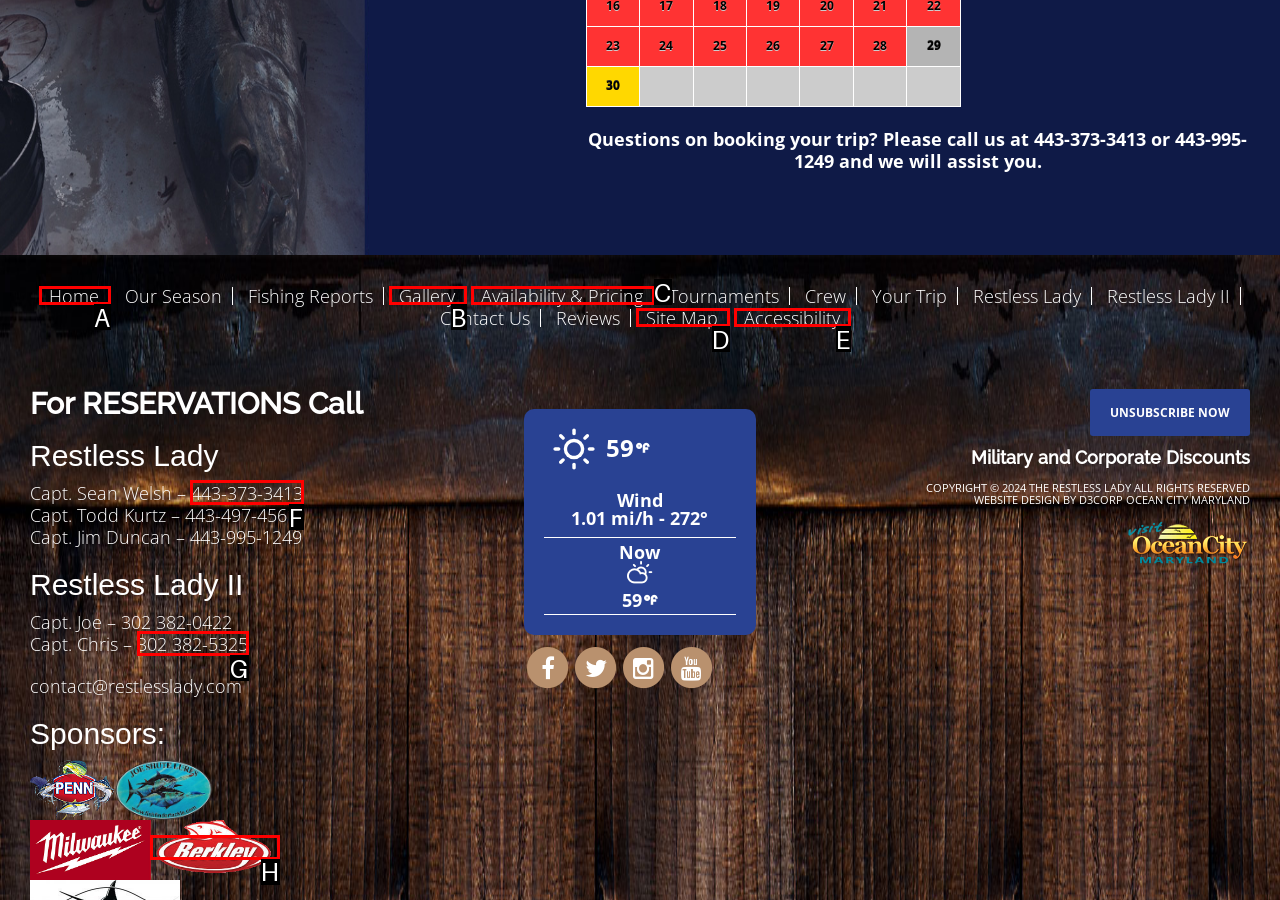Select the letter of the UI element that matches this task: Call 443-373-3413 for reservations
Provide the answer as the letter of the correct choice.

F